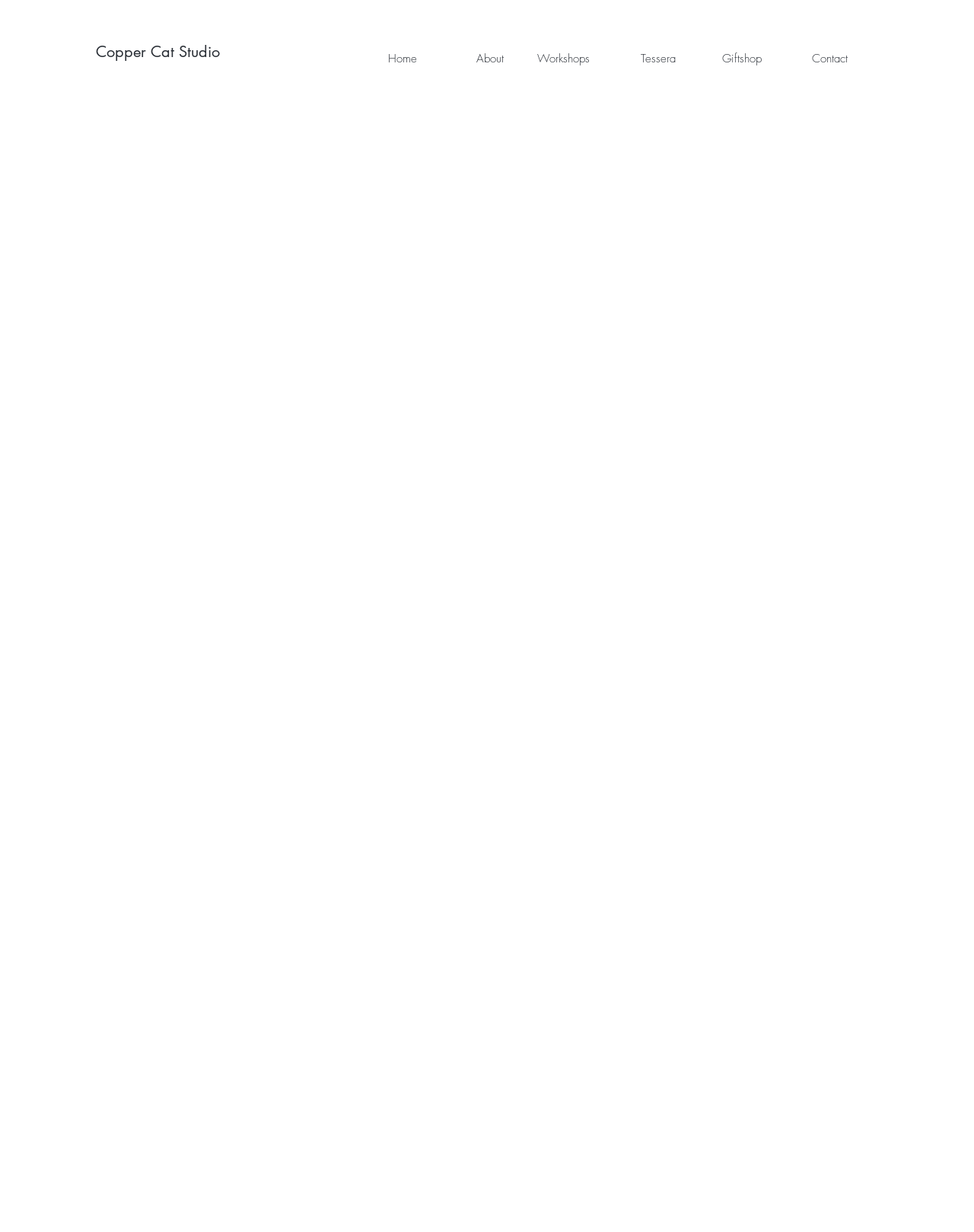Detail the features and information presented on the webpage.

The webpage is about a stained glass class, specifically "Stained Glass 102.1" offered by Copper Cat Studio. At the top left of the page, there is a link to the Copper Cat Studio's homepage. Below this, there is a navigation menu labeled "Site" that spans across the top of the page. This menu contains six links: "Home", "About", "Workshops", "Tessera", "Giftshop", and "Contact", listed in that order from left to right.